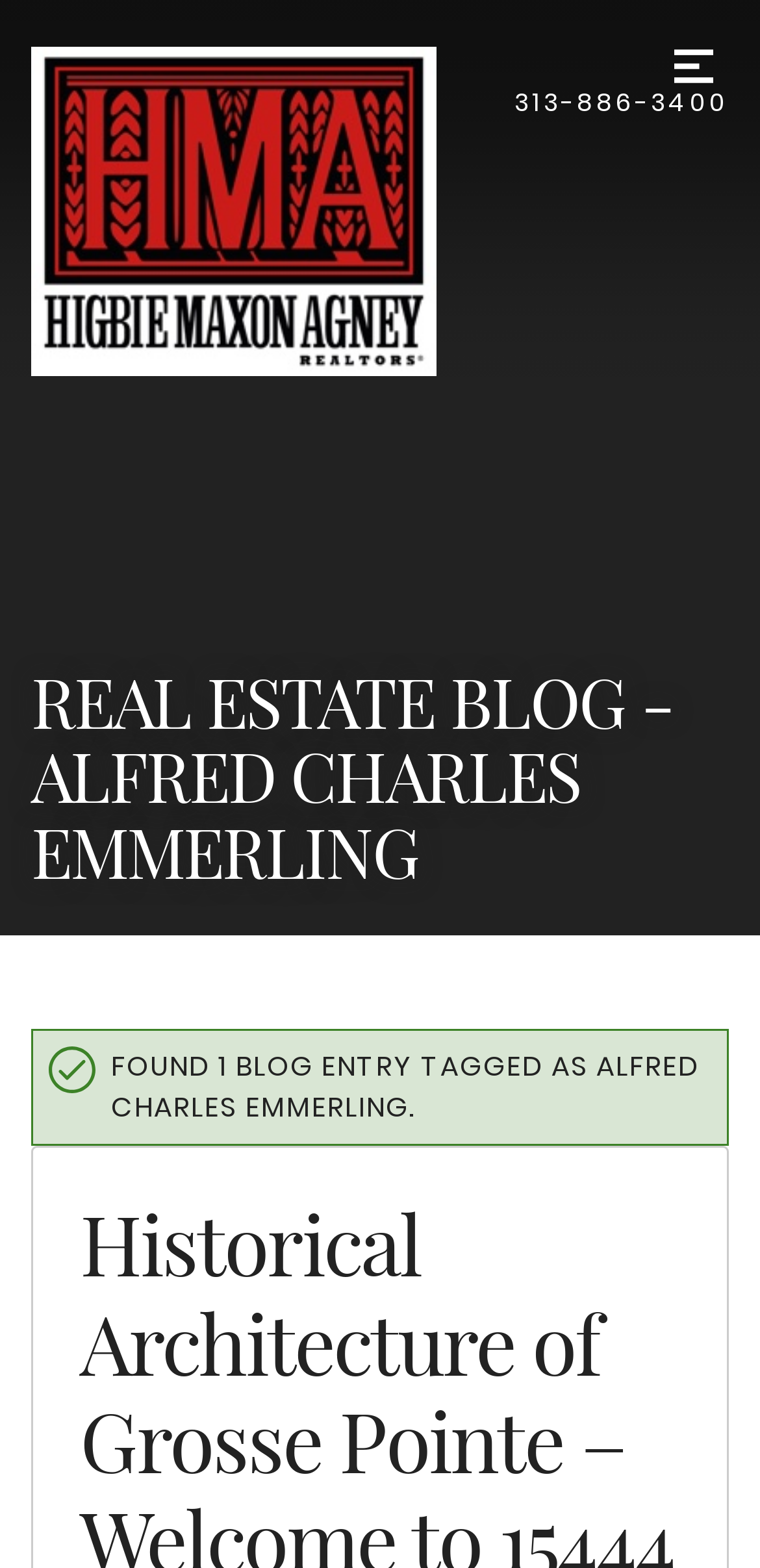Please reply to the following question using a single word or phrase: 
What is the purpose of the button with an image?

Menu